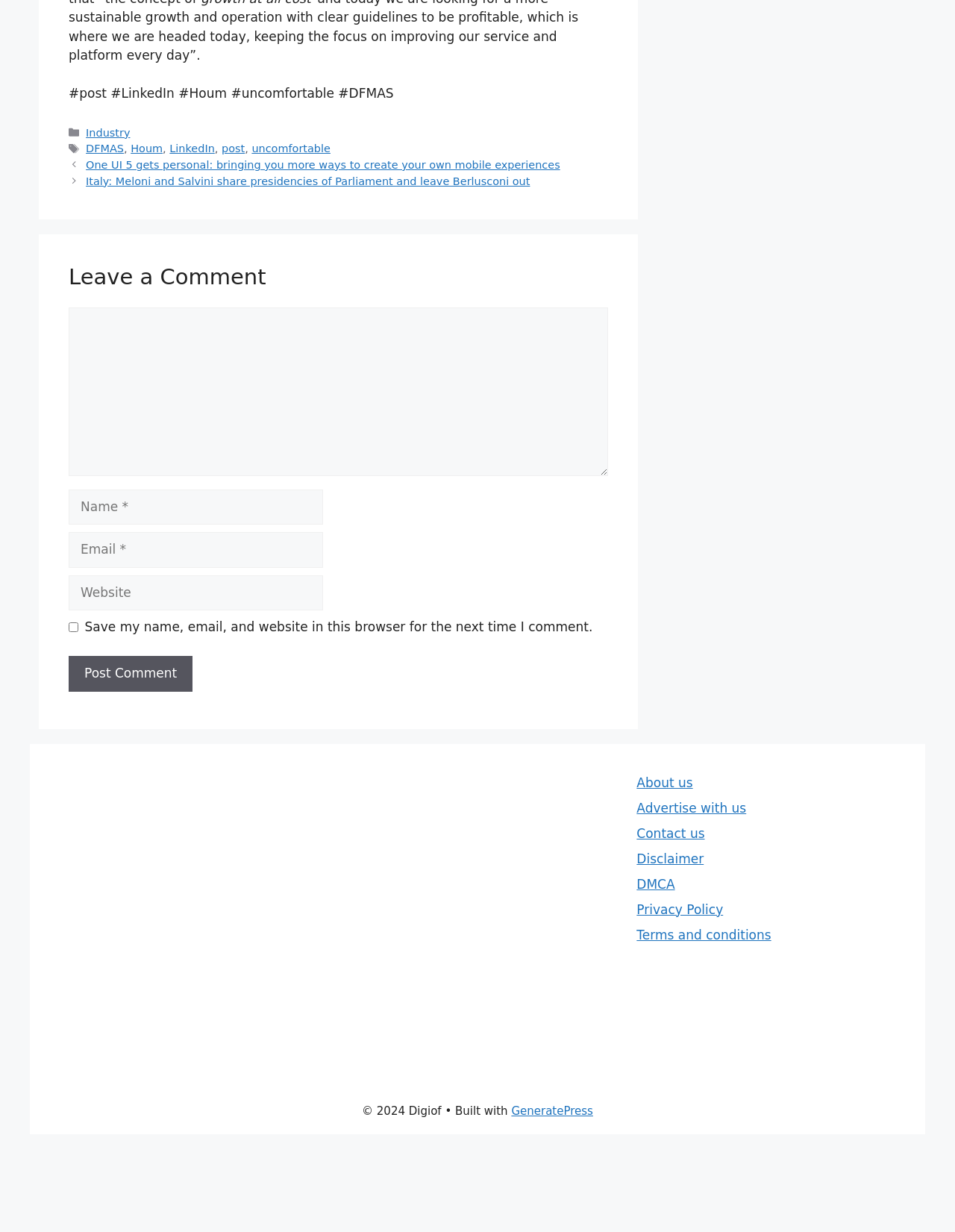Identify the bounding box coordinates of the region I need to click to complete this instruction: "Click the 'Industry' link".

[0.09, 0.103, 0.136, 0.112]